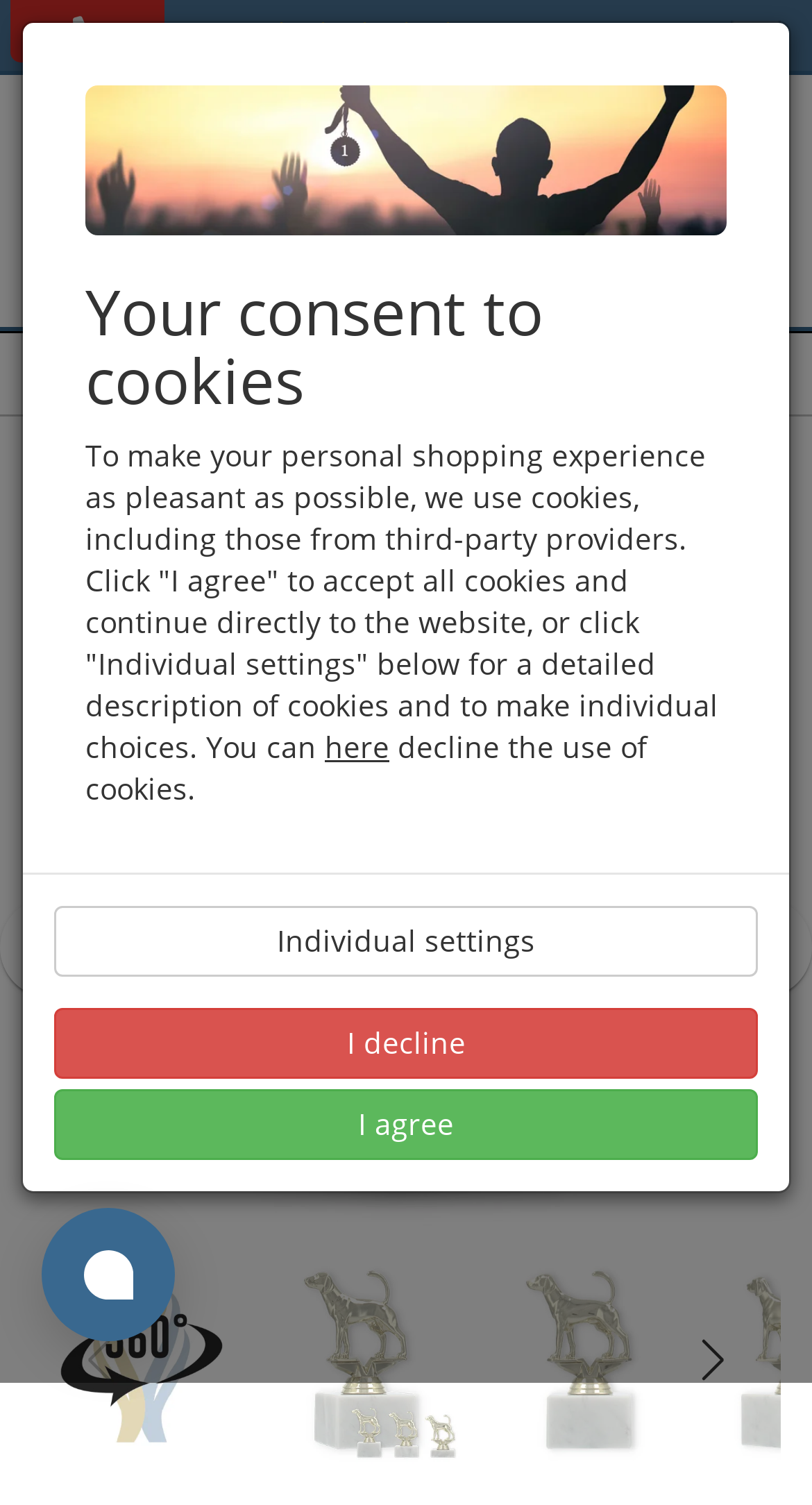Elaborate on the different components and information displayed on the webpage.

The webpage appears to be an e-commerce product page for a trophy, specifically a Foxhound trophy series. At the top of the page, there is a rating system with five stars, followed by a link to the product title, "Trophy plastic figure Foxhound gold on white marble base | Trophies | Dog Sports Trophies", which is also accompanied by an image of the product.

Below the product title, there are several links and icons, including a shopping cart icon, a heart icon, and a share icon. To the right of these icons, there is a shipment date, "Shipment on 06/14/2024".

Further down the page, there is a large canvas element that takes up most of the page's width, likely displaying product information or images. Above this canvas, there are links to navigate back to previous pages or show all articles from the "Dog Sports Trophies" category.

On the right side of the page, there is a slideshow with navigation buttons, "Next slide" and "Previous slide", which allow users to browse through product images. There are also several other images scattered throughout the page, including a chat window button at the bottom.

At the very bottom of the page, there is a dialog box with a heading "Your consent to cookies" and a description of the website's cookie policy. Users can choose to accept all cookies, make individual settings, or decline the use of cookies.